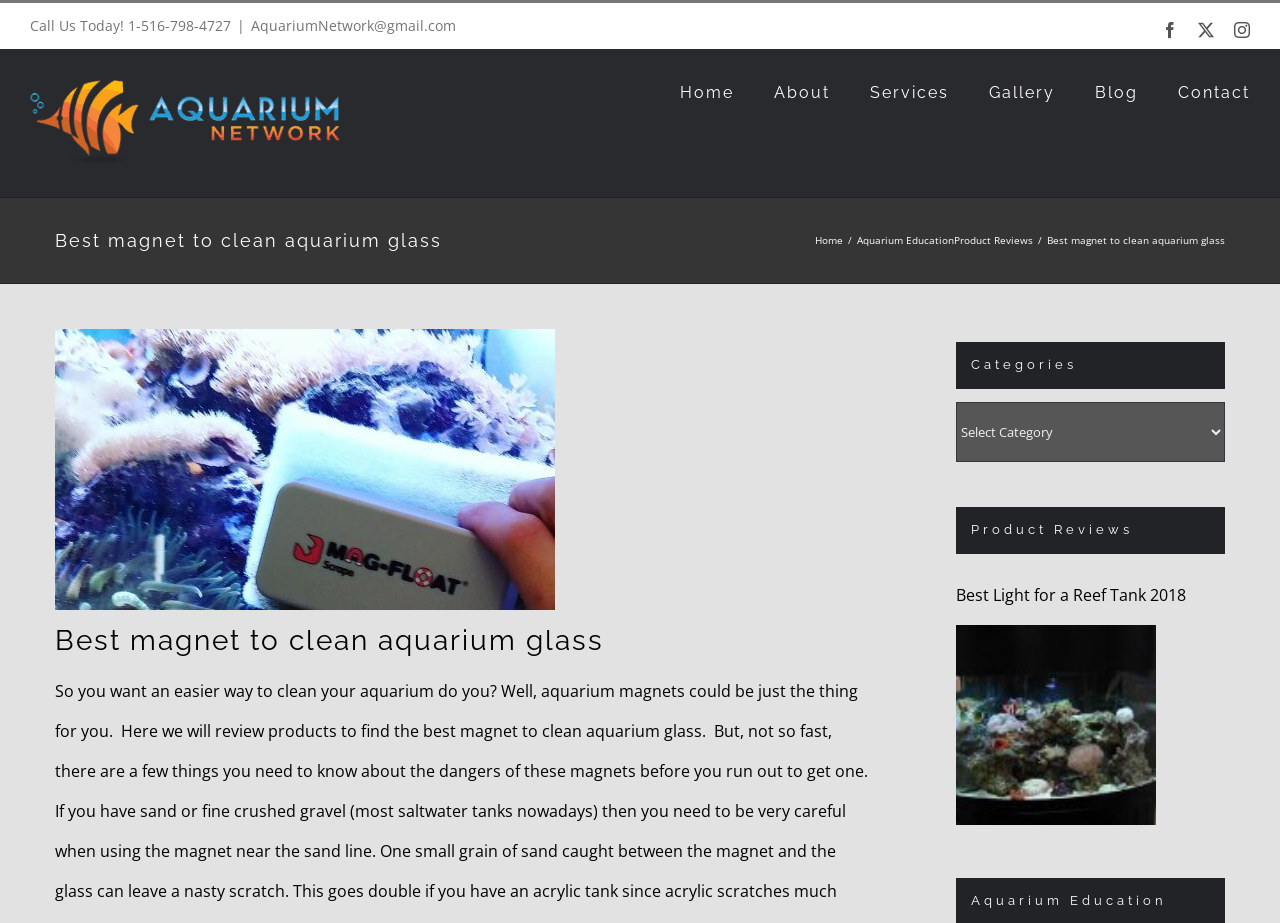Provide a single word or phrase to answer the given question: 
How many social media links are there?

3